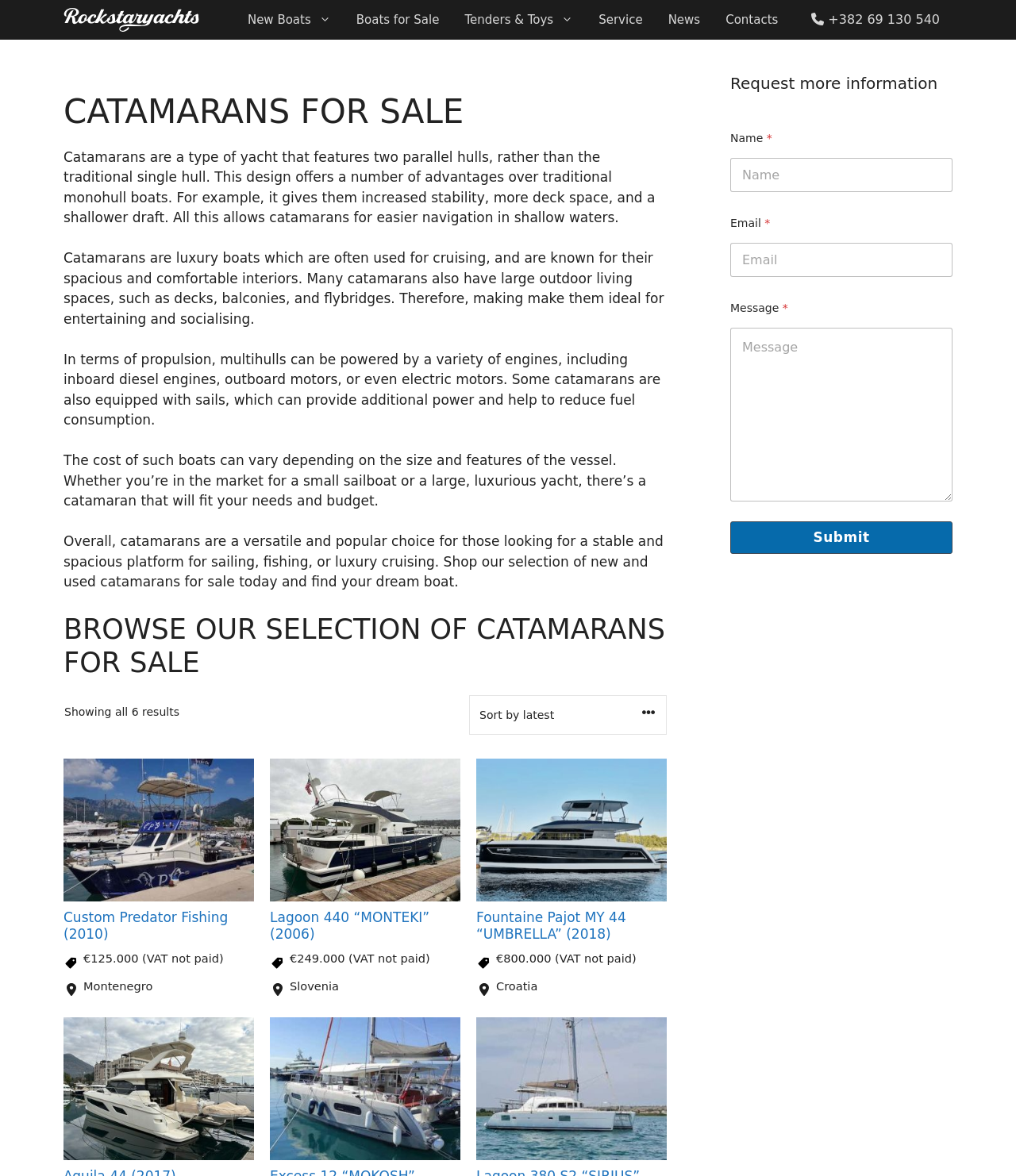Please find the bounding box coordinates for the clickable element needed to perform this instruction: "Click on the 'Rockstar Yachts' link".

[0.062, 0.0, 0.196, 0.034]